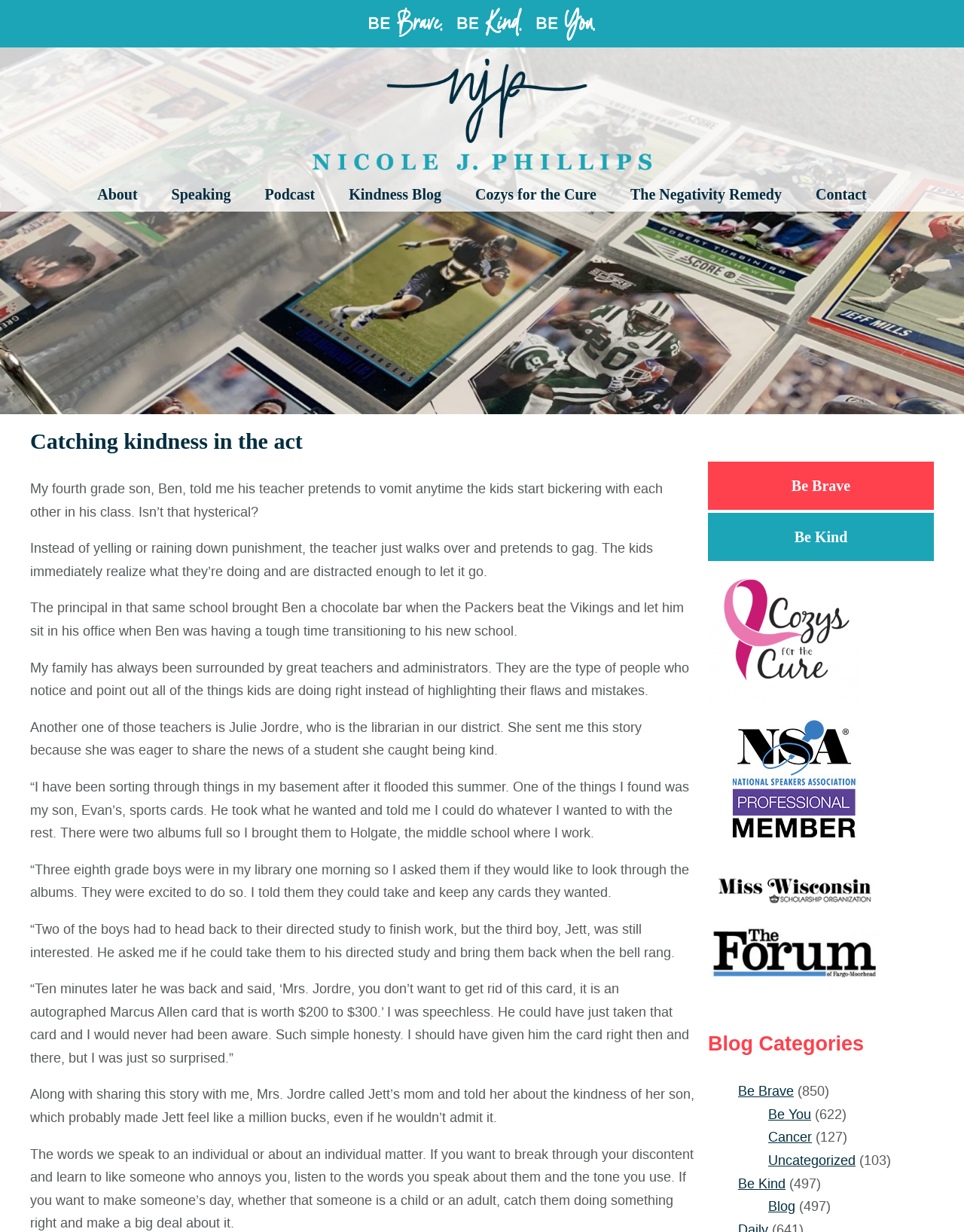What is the name of the section where the story about Jett is shared?
Answer with a single word or phrase, using the screenshot for reference.

Kindness Blog